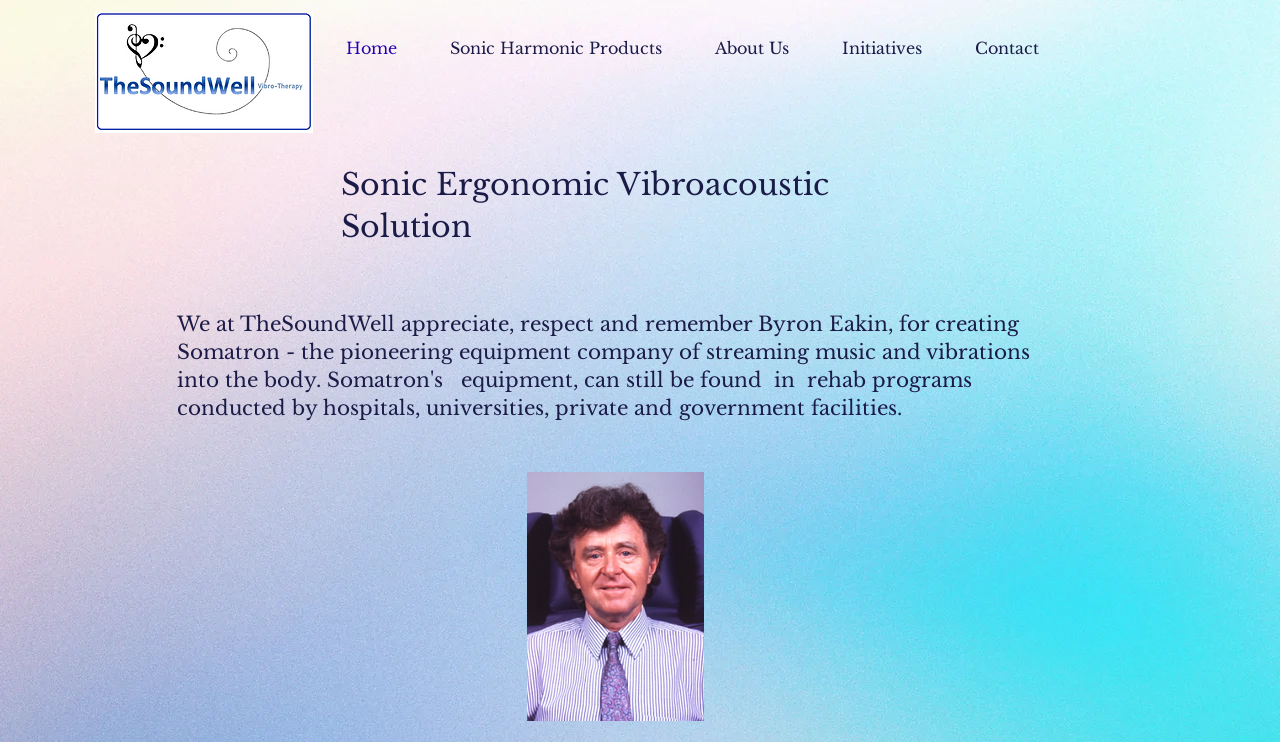Identify the first-level heading on the webpage and generate its text content.

The Somatron Vibroacoustic Products, founded in 1985 by Byron Eakin, who was a leader in streaming music and vibrations into the body.   As the world's most widely used and recommended Vibroacoustic equipment, Somatron products are still involved extensively in programs conducted by hospitals, universities and private and government facilities, including the U.S. Air Force, the Bethesda Naval Medical Center and the National Institutes of Health.
Physical, occupational and music therapists and care givers see the added value of soft inner body massage to increase life quality and reduce pain, stress, insomnia and anxiety in a soothing and effortless way.